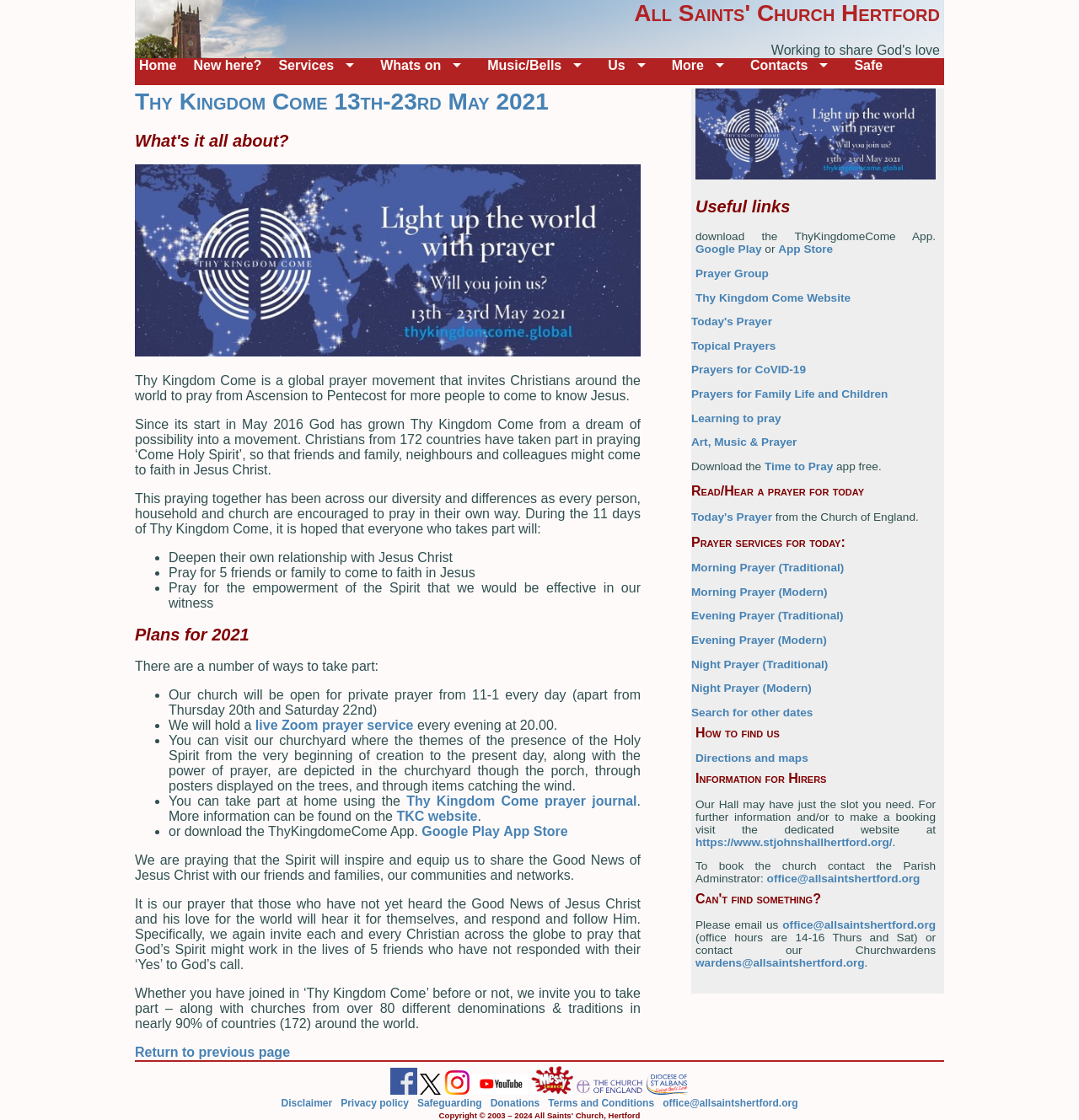Please mark the clickable region by giving the bounding box coordinates needed to complete this instruction: "Click on the 'Home' link".

[0.125, 0.052, 0.168, 0.065]